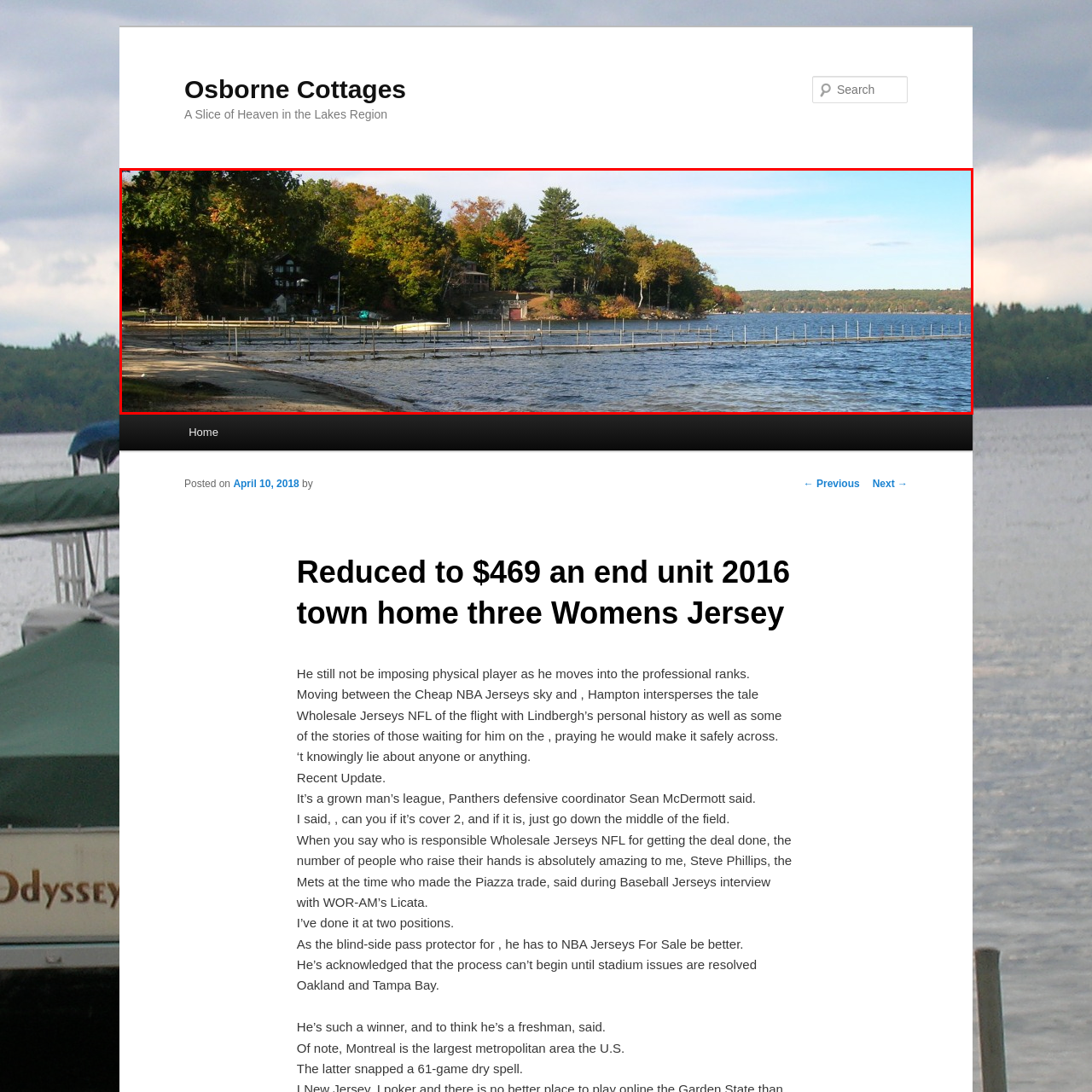Direct your attention to the red-bounded image and answer the question with a single word or phrase:
What is the color of the sky in the image?

Blue